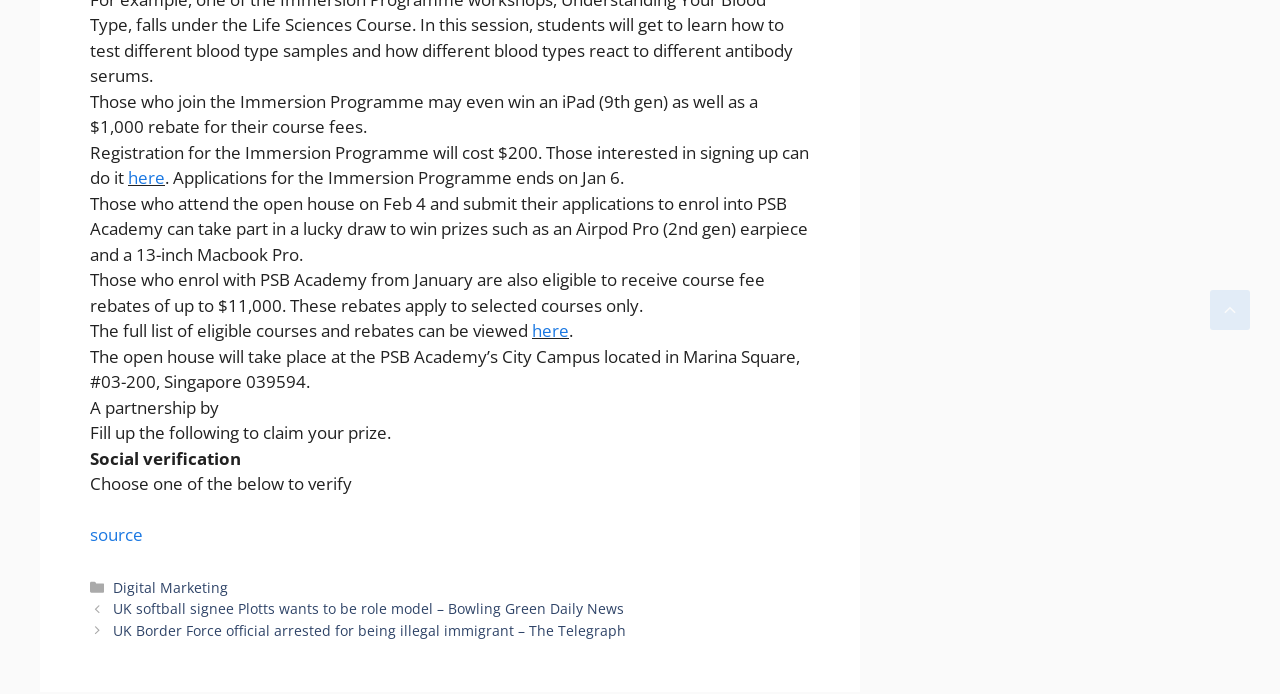Determine the bounding box for the UI element that matches this description: "Digital Marketing".

[0.088, 0.833, 0.178, 0.86]